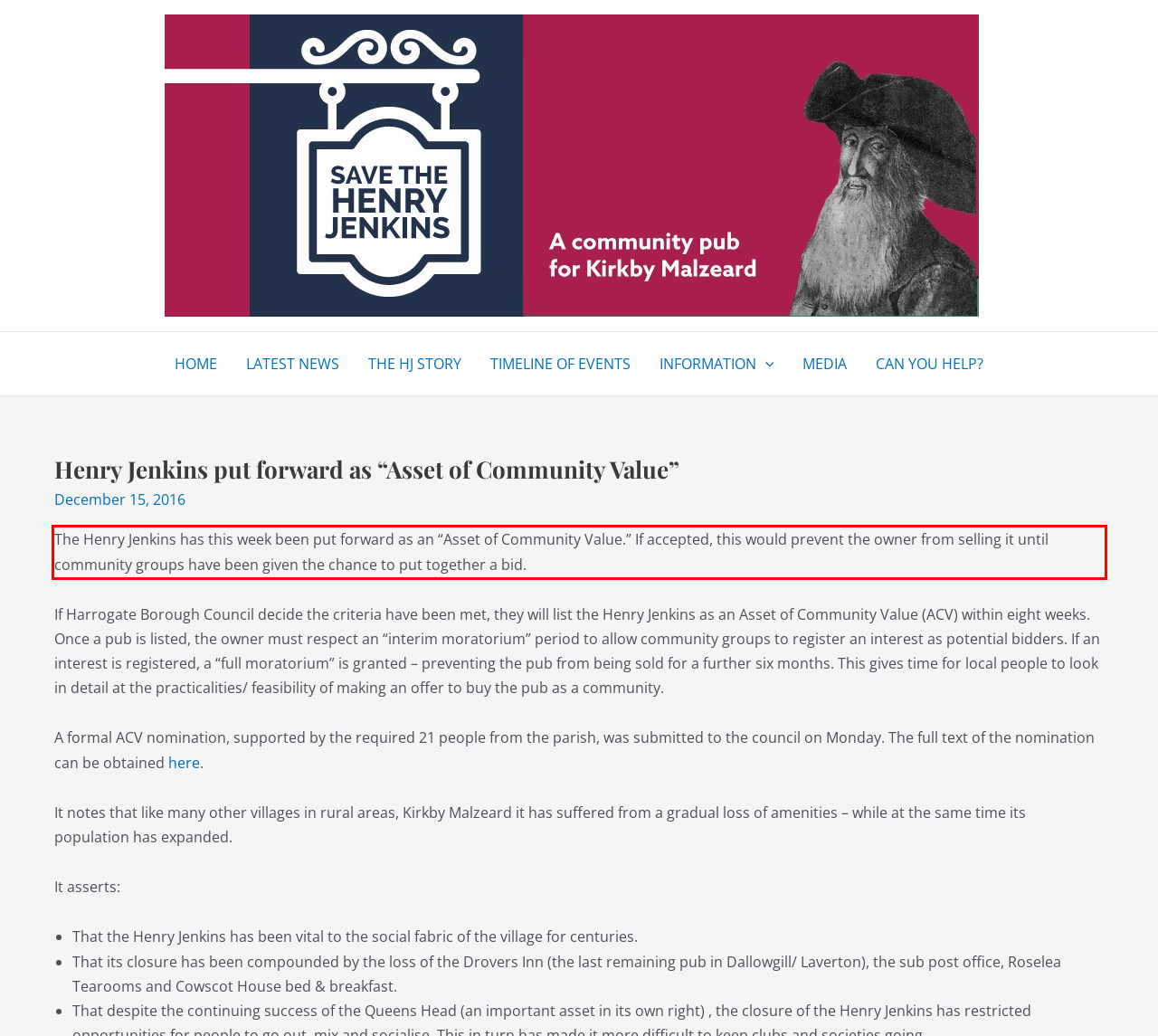Examine the screenshot of the webpage, locate the red bounding box, and perform OCR to extract the text contained within it.

The Henry Jenkins has this week been put forward as an “Asset of Community Value.” If accepted, this would prevent the owner from selling it until community groups have been given the chance to put together a bid.